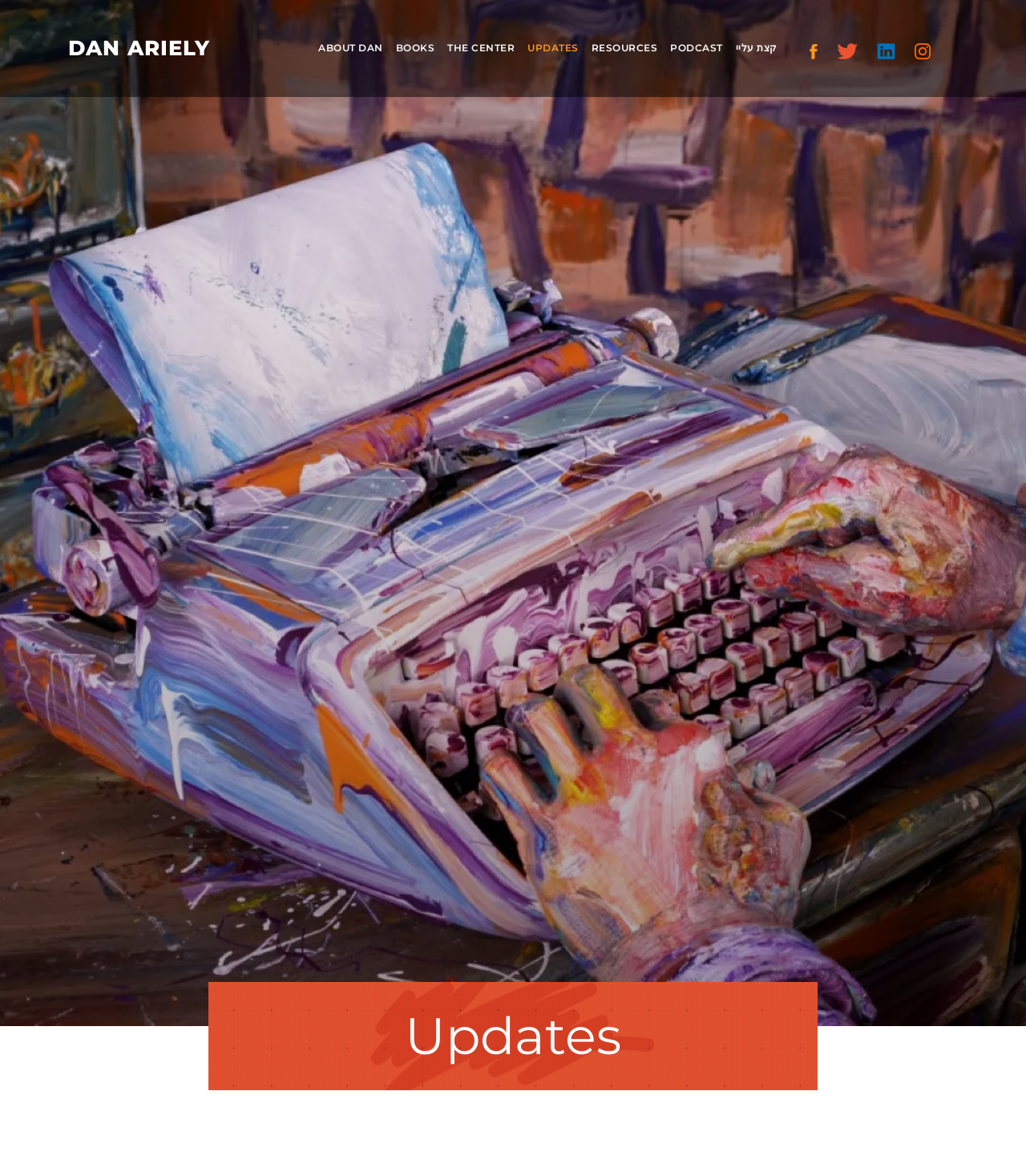Give the bounding box coordinates for the element described by: "קצת עליי".

[0.717, 0.035, 0.758, 0.047]